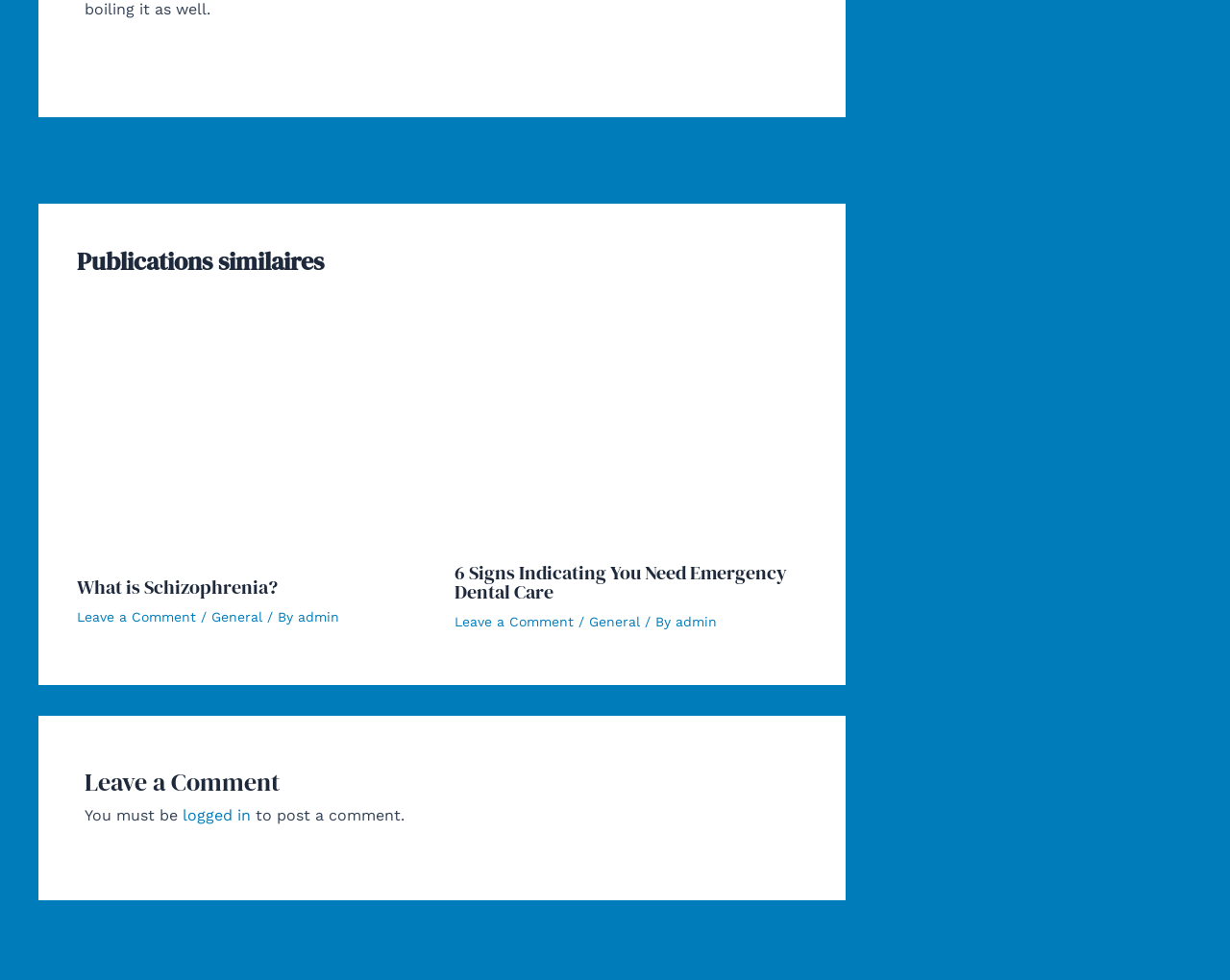What is required to post a comment?
Look at the image and provide a short answer using one word or a phrase.

Login